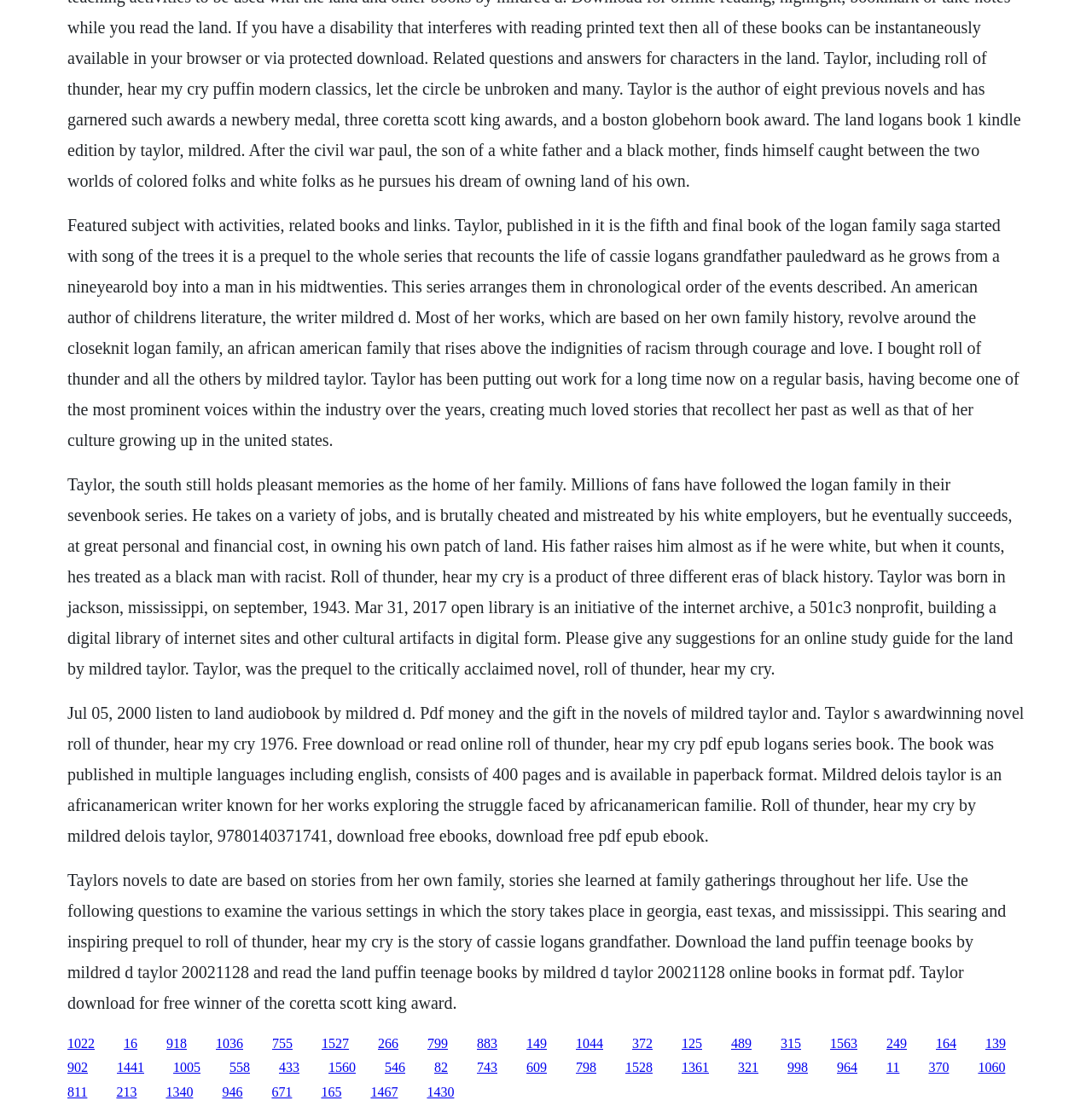Respond to the question below with a single word or phrase: What is the title of the book that is a prequel to 'Roll of Thunder, Hear My Cry'?

The Land